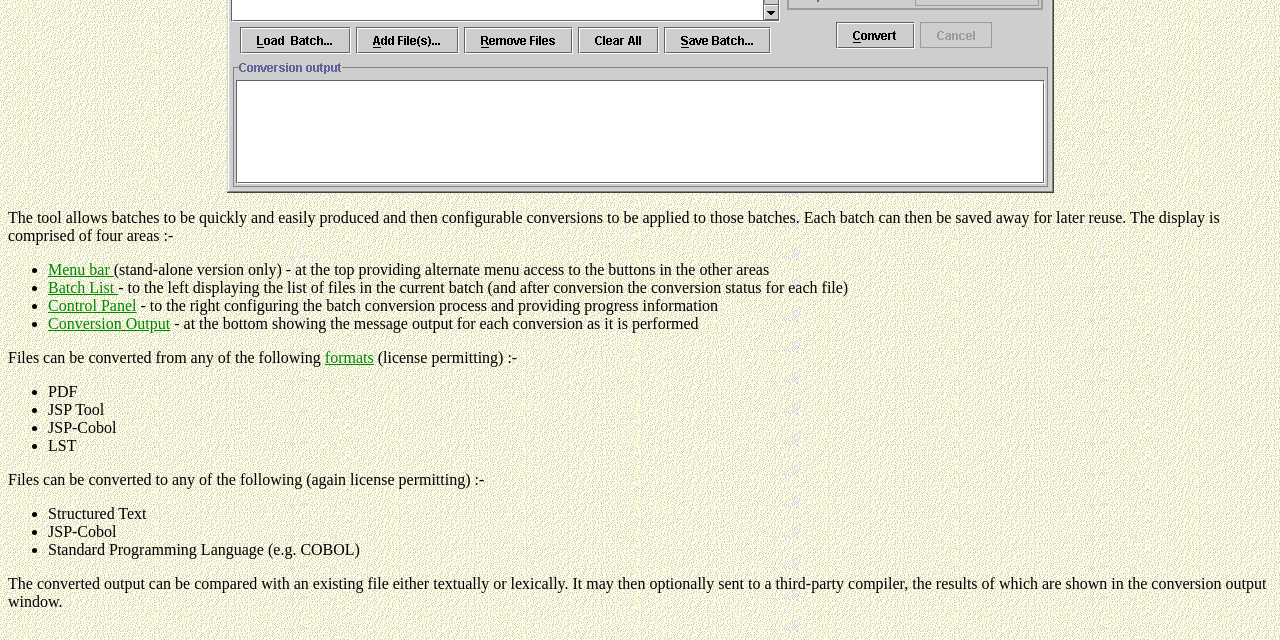Using the provided element description: "Conversion Output", identify the bounding box coordinates. The coordinates should be four floats between 0 and 1 in the order [left, top, right, bottom].

[0.038, 0.493, 0.133, 0.519]